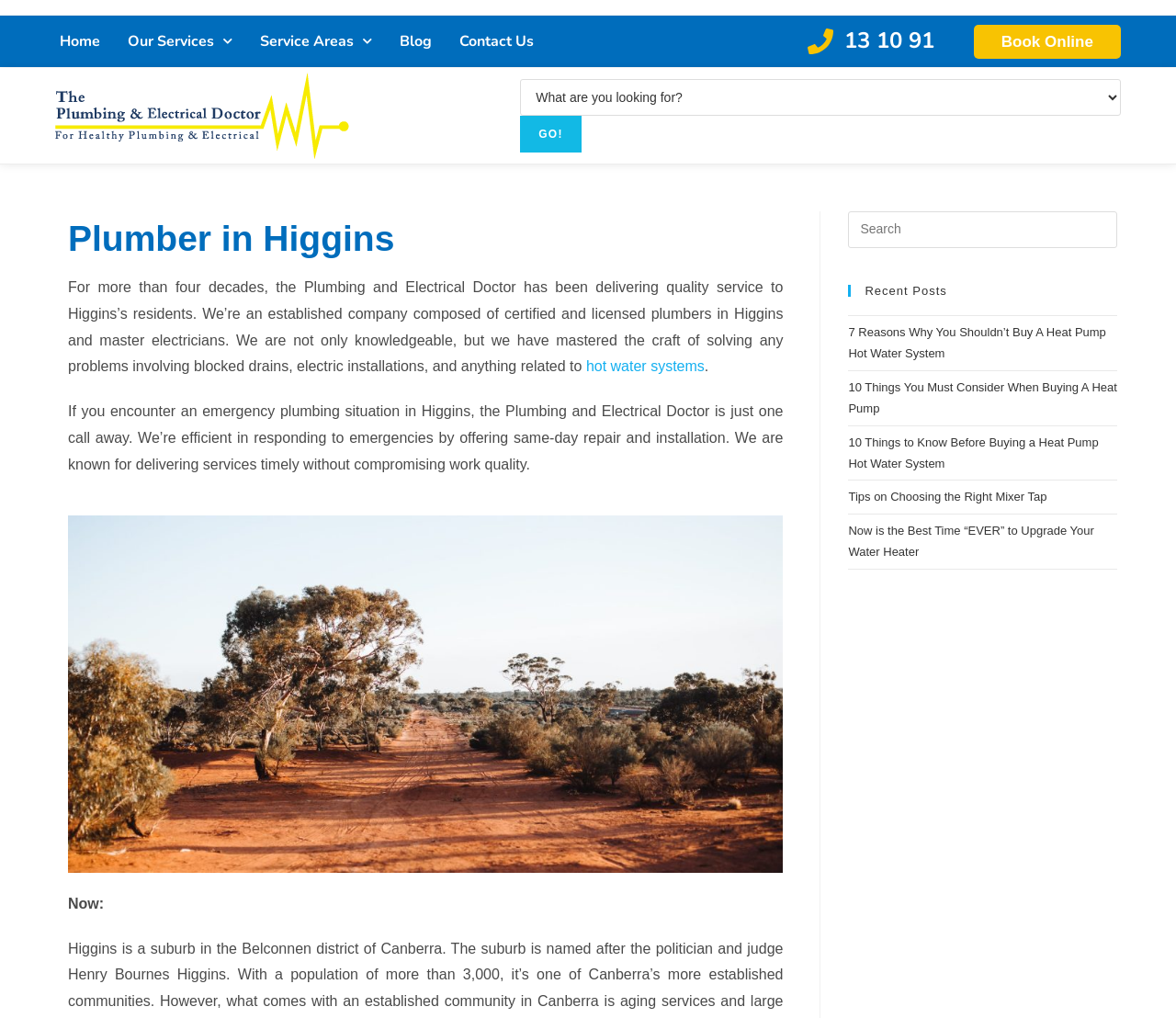Detail the webpage's structure and highlights in your description.

The webpage is about the Plumbing and Electrical Doctor, a leading service provider for licensed electricians and plumbers in Higgins. At the top, there is a navigation menu with links to "Home", "Our Services", "Service Areas", "Blog", and "Contact Us". Below the navigation menu, there is a prominent display of the company's phone number, "13 10 91", accompanied by a small image.

On the left side, there is a logo and a link to "Plumbing & Electrical Newcastle". Below the logo, there is a search bar and a combobox. A "GO!" button is located to the right of the combobox.

The main content of the webpage is divided into two sections. On the left, there is a heading "Plumber in Higgins" followed by a paragraph of text describing the company's services and expertise in plumbing and electrical work. The text mentions that the company has been delivering quality service to Higgins' residents for over four decades and is composed of certified and licensed plumbers and master electricians. There is also a link to "hot water systems" within the text.

Below the text, there is an image related to plumbers in Higgins. Further down, there is another section of text describing the company's emergency plumbing services, including same-day repair and installation.

On the right side, there is a sidebar with a search bar at the top. Below the search bar, there is a heading "Recent Posts" followed by a list of five links to blog articles, including "7 Reasons Why You Shouldn’t Buy A Heat Pump Hot Water System" and "Tips on Choosing the Right Mixer Tap".